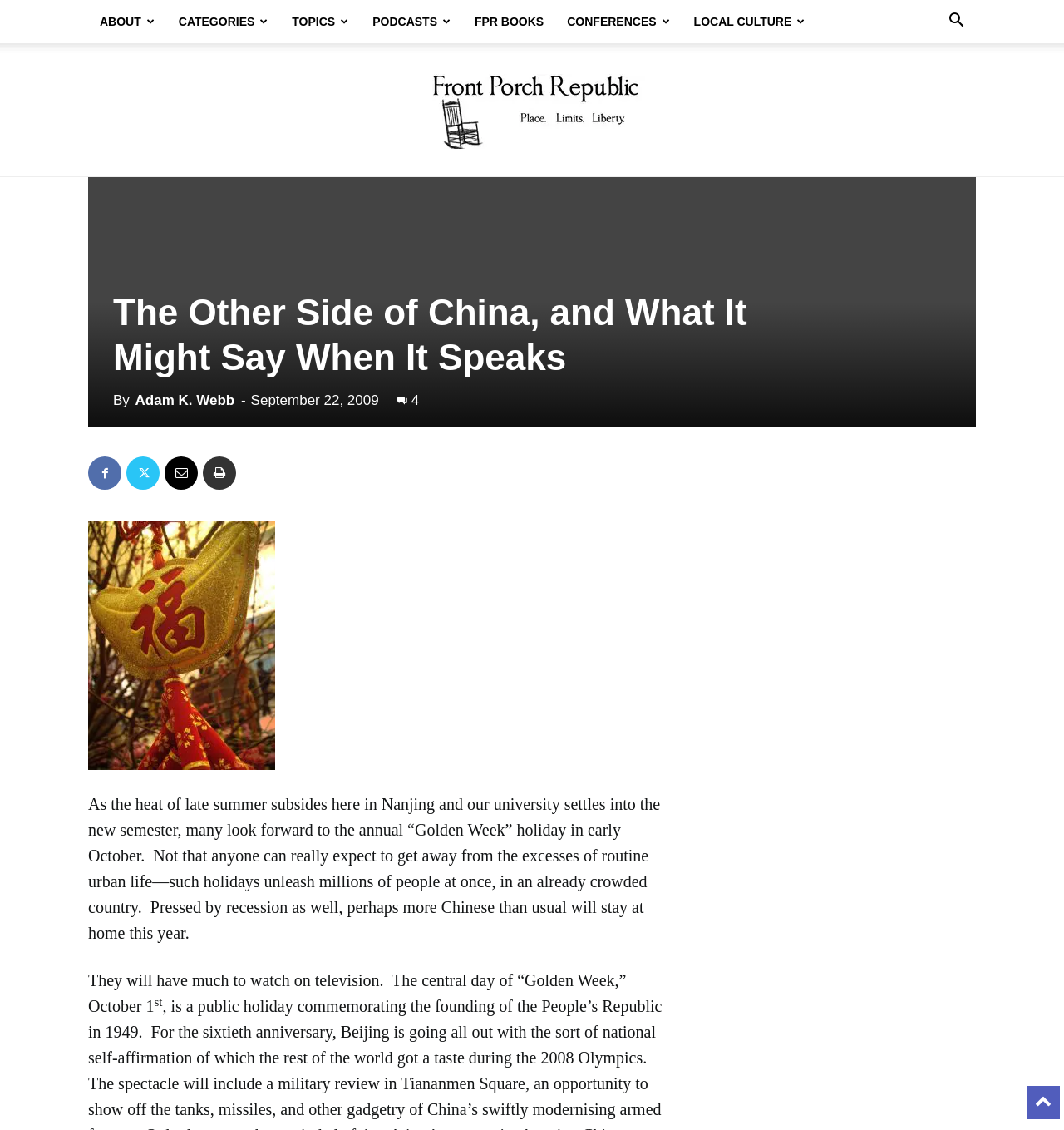Locate the bounding box coordinates of the element that should be clicked to execute the following instruction: "Click on the 'ABOUT' tab".

[0.094, 0.013, 0.133, 0.025]